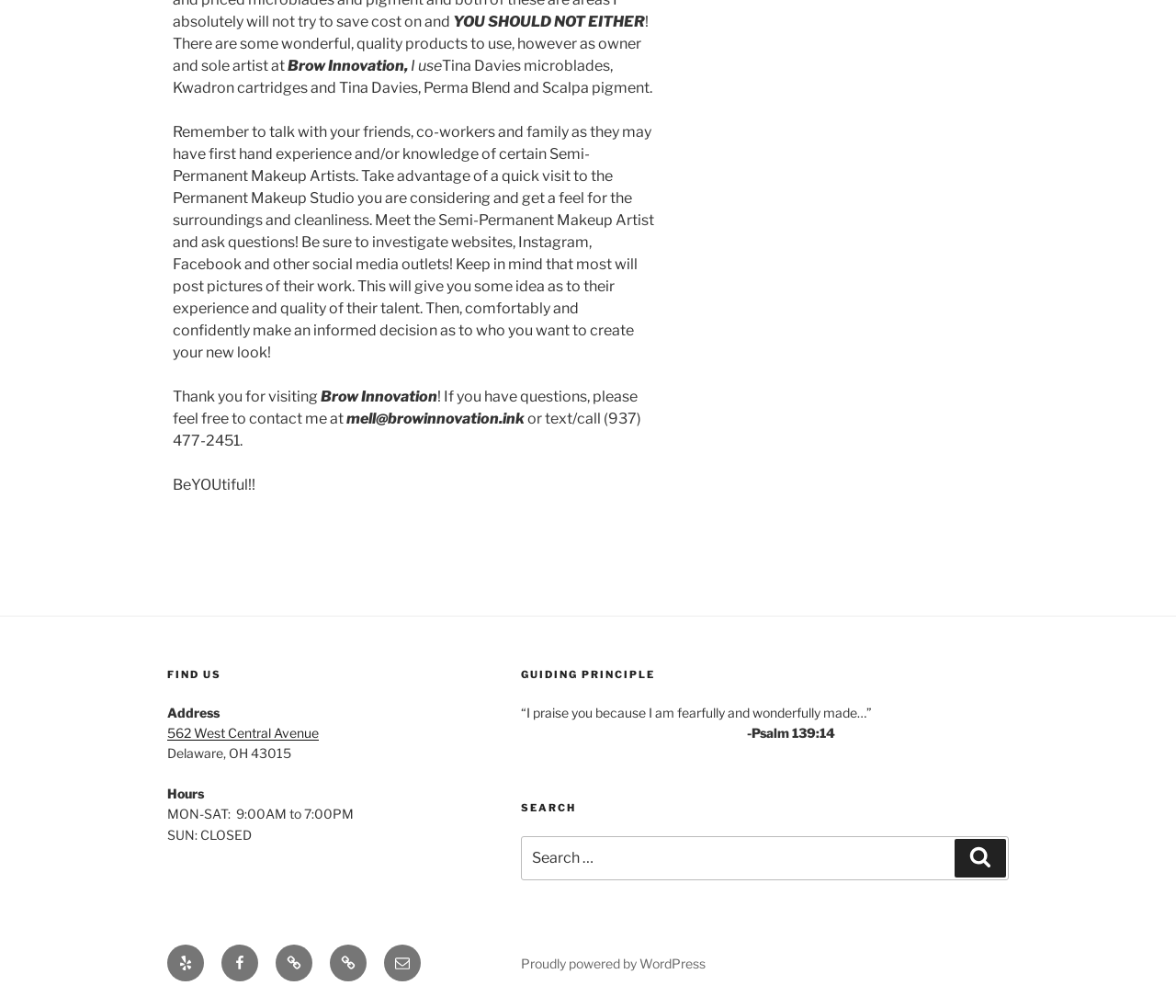Can you specify the bounding box coordinates of the area that needs to be clicked to fulfill the following instruction: "Visit the Facebook page"?

[0.188, 0.937, 0.22, 0.974]